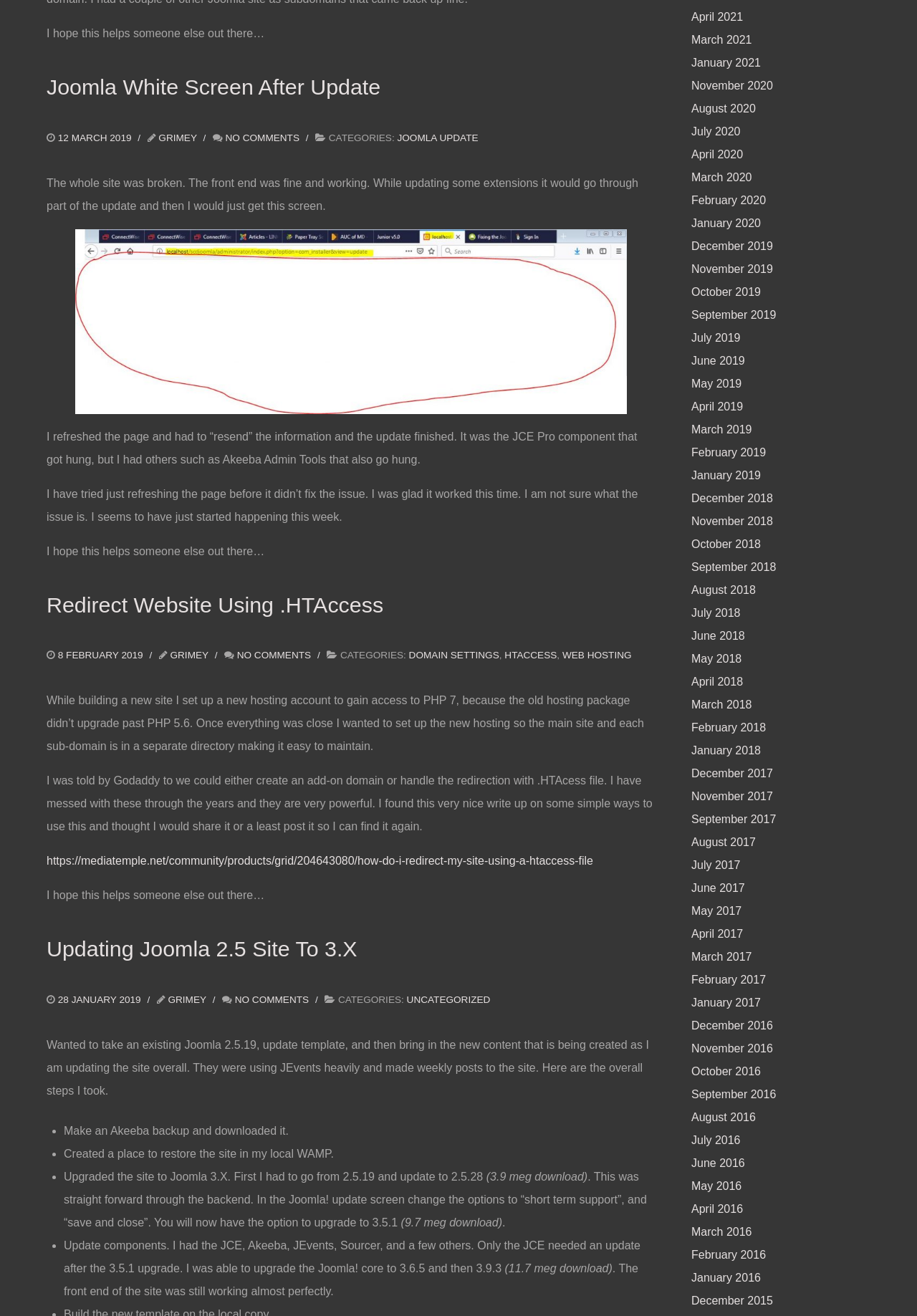Given the element description Redirect Website Using .HTAccess, identify the bounding box coordinates for the UI element on the webpage screenshot. The format should be (top-left x, top-left y, bottom-right x, bottom-right y), with values between 0 and 1.

[0.051, 0.45, 0.418, 0.468]